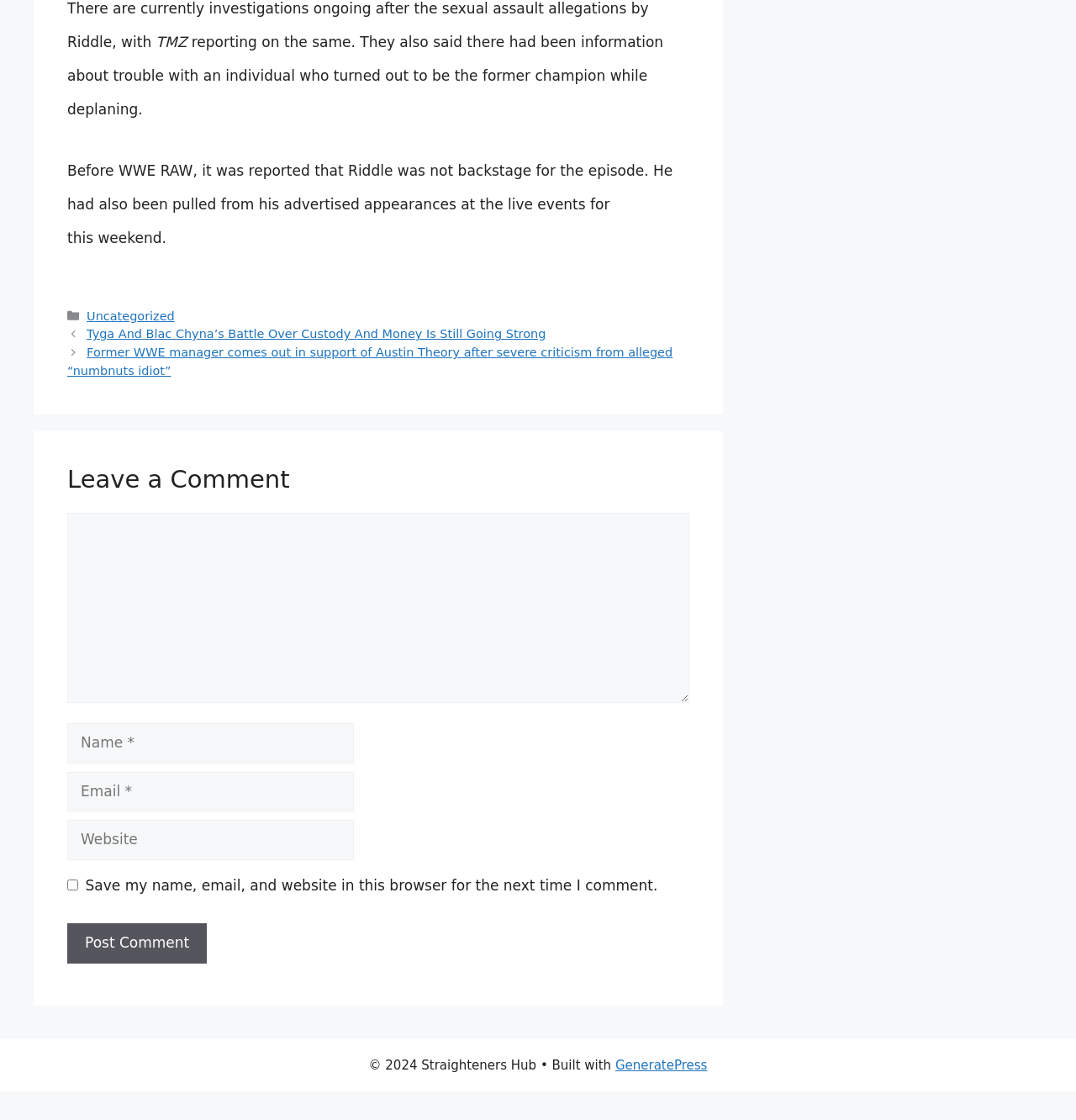Locate the UI element that matches the description parent_node: Comment name="url" placeholder="Website" in the webpage screenshot. Return the bounding box coordinates in the format (top-left x, top-left y, bottom-right x, bottom-right y), with values ranging from 0 to 1.

[0.062, 0.732, 0.329, 0.768]